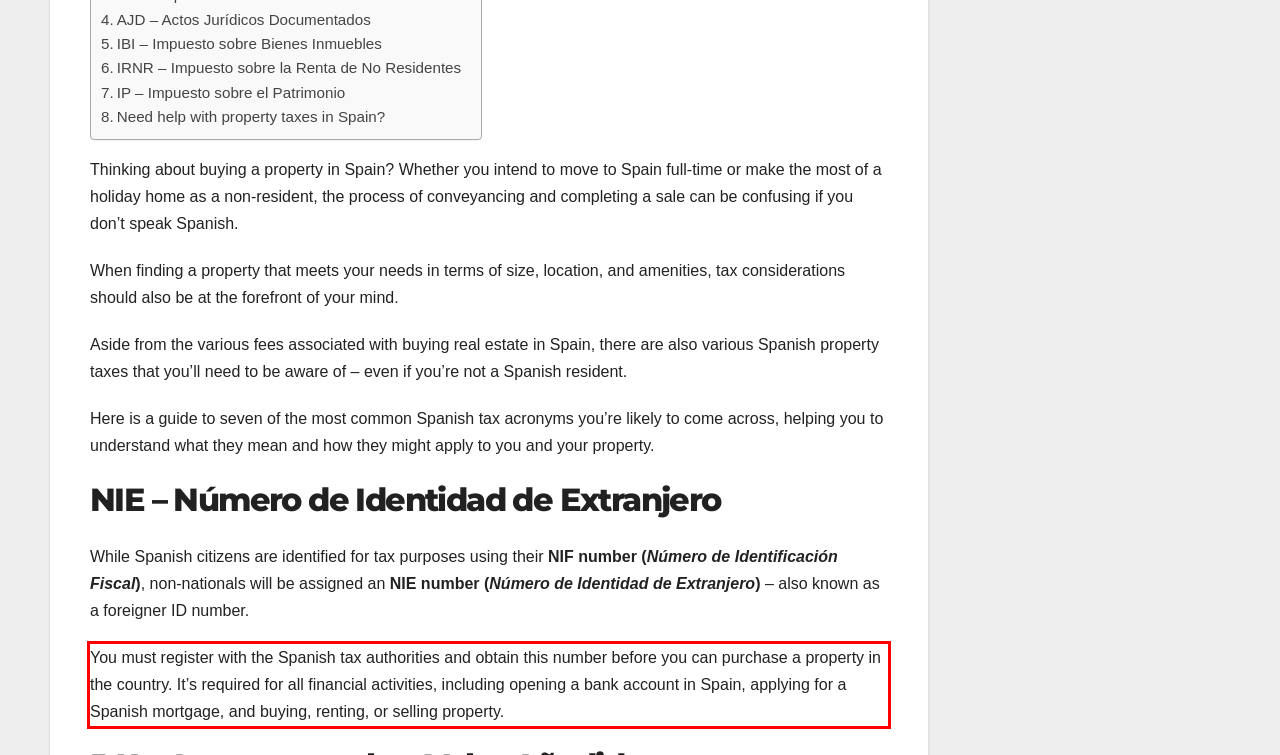Look at the screenshot of the webpage, locate the red rectangle bounding box, and generate the text content that it contains.

You must register with the Spanish tax authorities and obtain this number before you can purchase a property in the country. It’s required for all financial activities, including opening a bank account in Spain, applying for a Spanish mortgage, and buying, renting, or selling property.